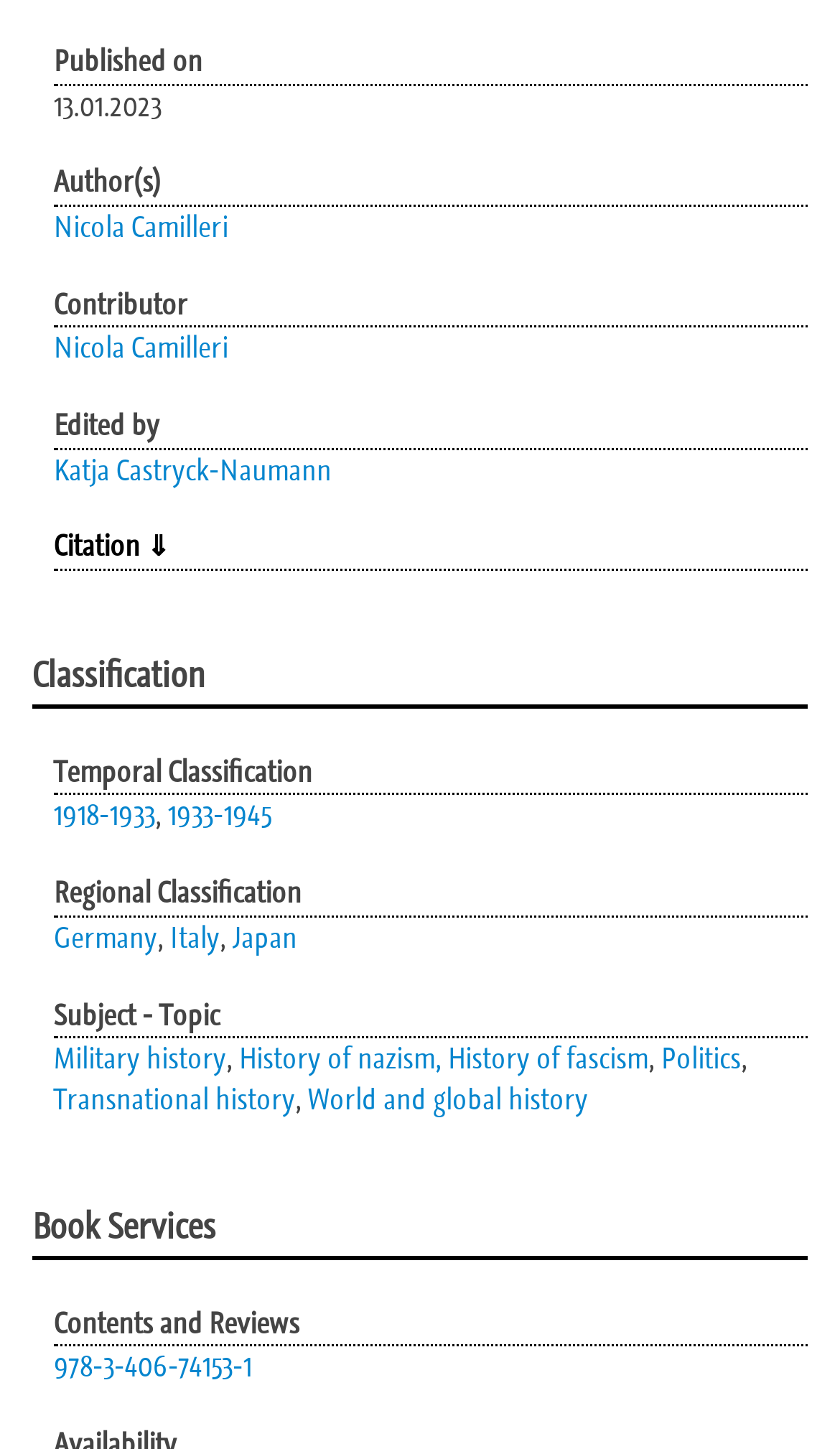Given the webpage screenshot, identify the bounding box of the UI element that matches this description: "Military history".

[0.064, 0.717, 0.269, 0.743]